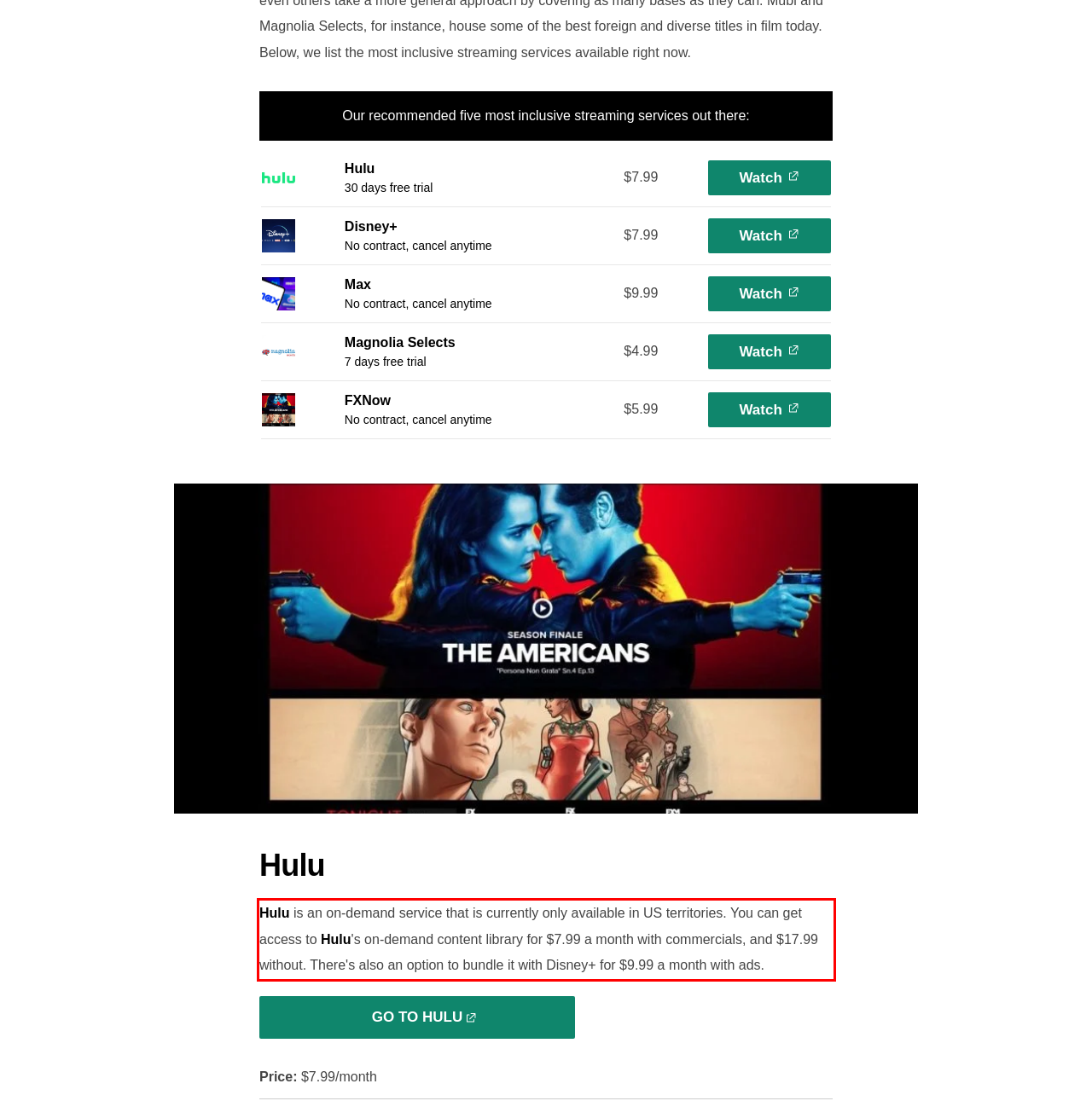Using OCR, extract the text content found within the red bounding box in the given webpage screenshot.

Hulu is an on-demand service that is currently only available in US territories. You can get access to Hulu's on-demand content library for $7.99 a month with commercials, and $17.99 without. There's also an option to bundle it with Disney+ for $9.99 a month with ads.